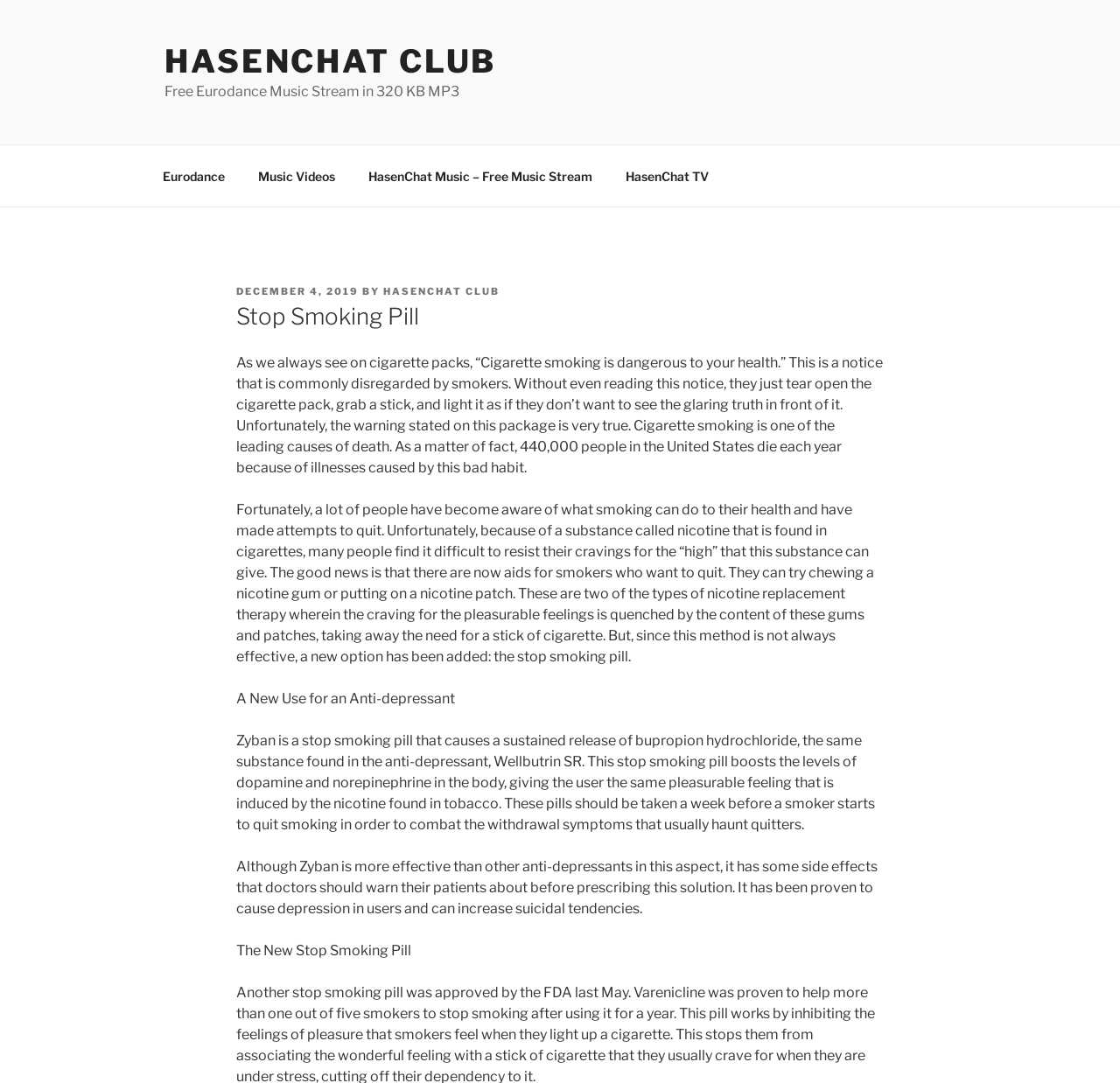Given the following UI element description: "December 4, 2019", find the bounding box coordinates in the webpage screenshot.

[0.211, 0.263, 0.32, 0.275]